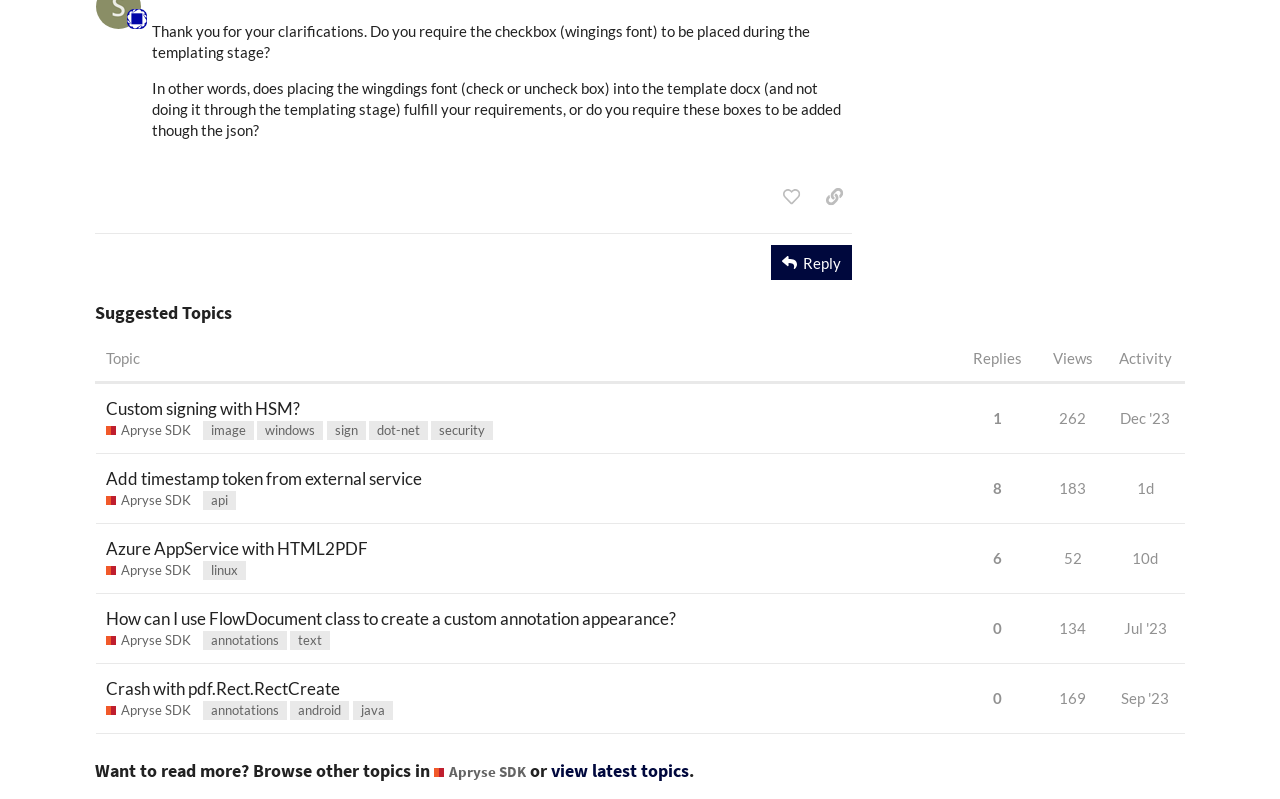Locate the bounding box coordinates of the element you need to click to accomplish the task described by this instruction: "Reply to this post".

[0.602, 0.307, 0.666, 0.351]